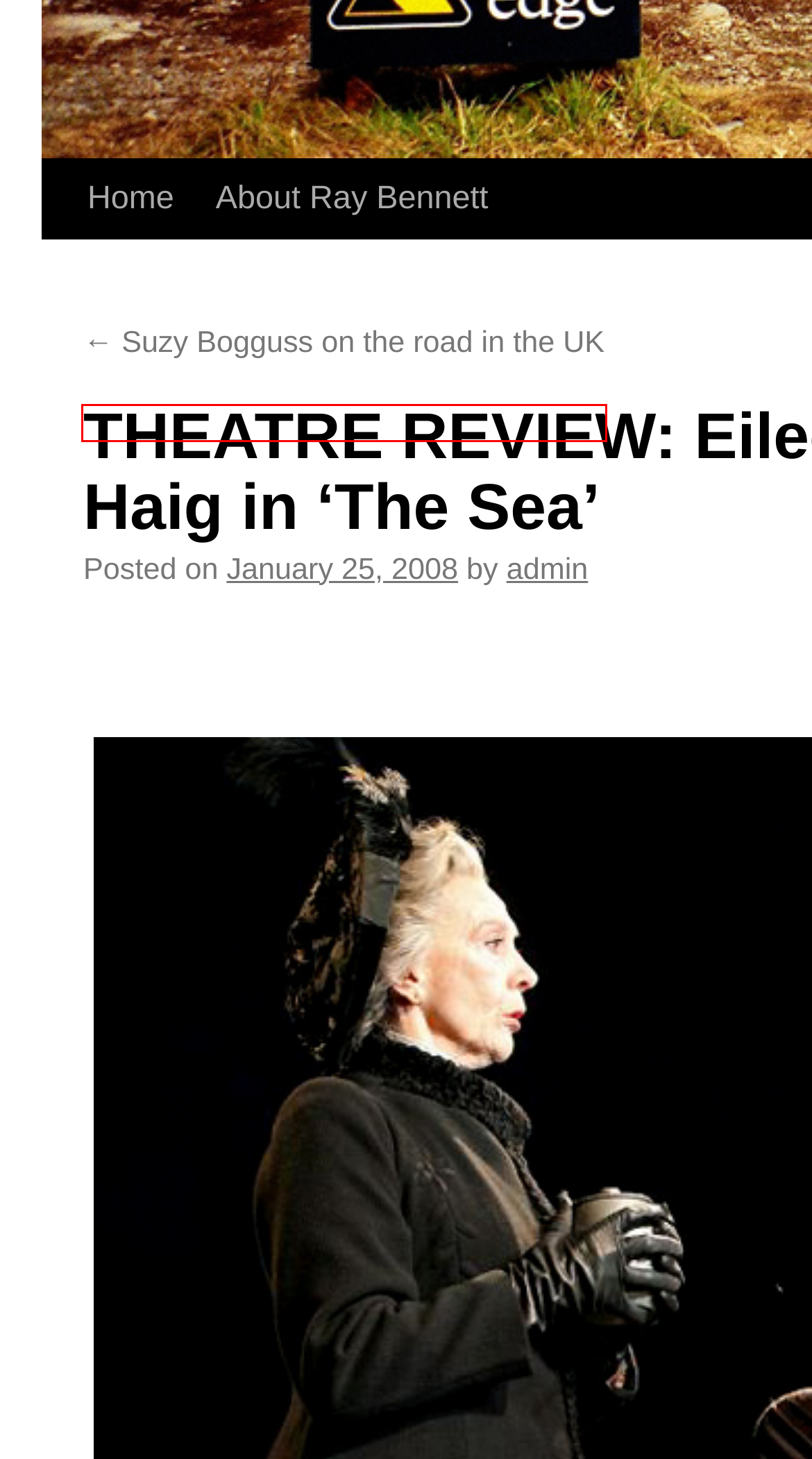Examine the screenshot of a webpage with a red bounding box around an element. Then, select the webpage description that best represents the new page after clicking the highlighted element. Here are the descriptions:
A. December | 2019 | RAY BENNETT | movies • stage • TV • music
B. About Ray Bennett | RAY BENNETT | movies • stage • TV • music
C. June | 2023 | RAY BENNETT | movies • stage • TV • music
D. June | 2015 | RAY BENNETT | movies • stage • TV • music
E. December | 2014 | RAY BENNETT | movies • stage • TV • music
F. June | 2017 | RAY BENNETT | movies • stage • TV • music
G. admin | RAY BENNETT | movies • stage • TV • music
H. Suzy Bogguss on the road in the UK | RAY BENNETT | movies • stage • TV • music

H